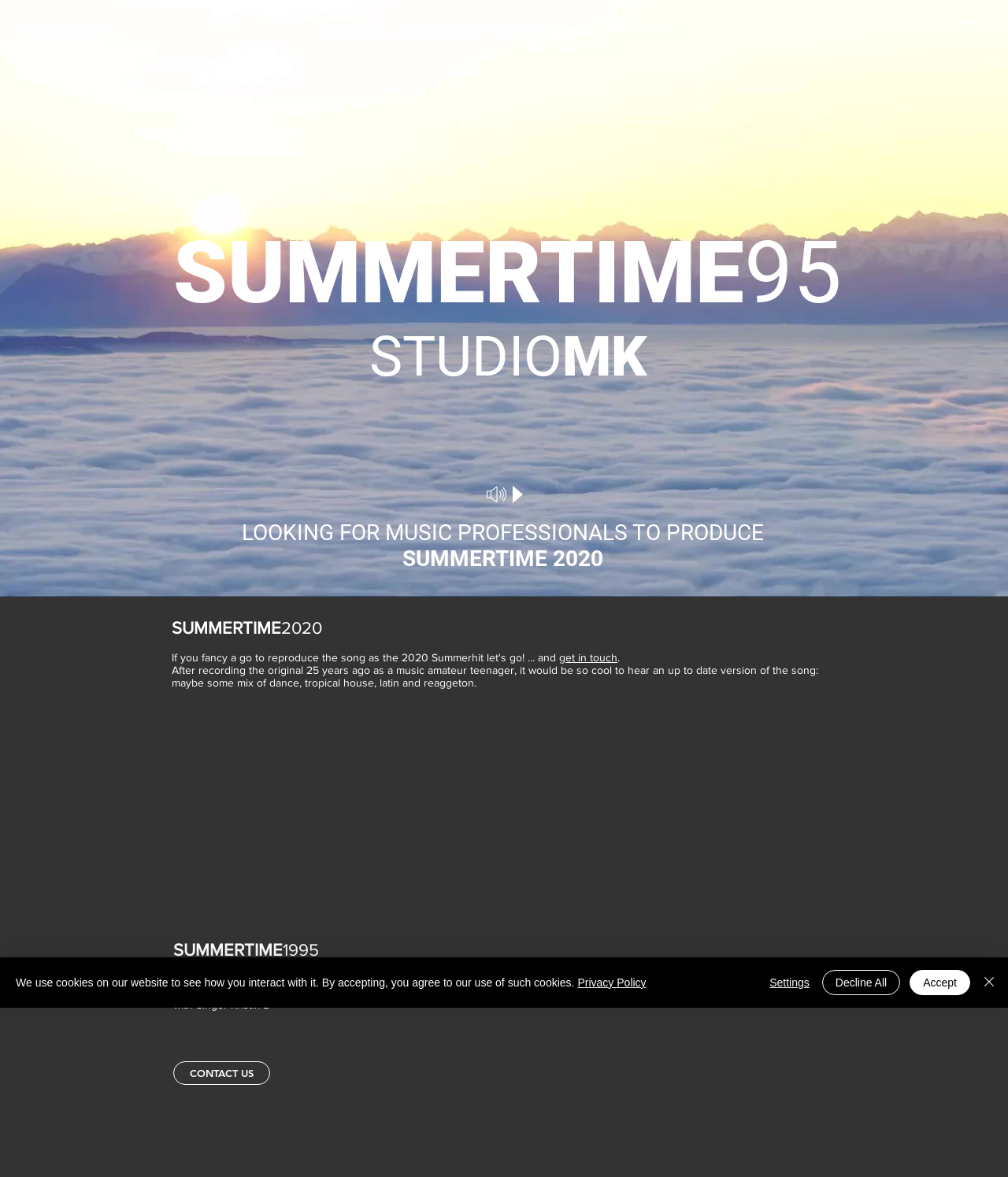What type of audio file is being played?
Respond with a short answer, either a single word or a phrase, based on the image.

wav